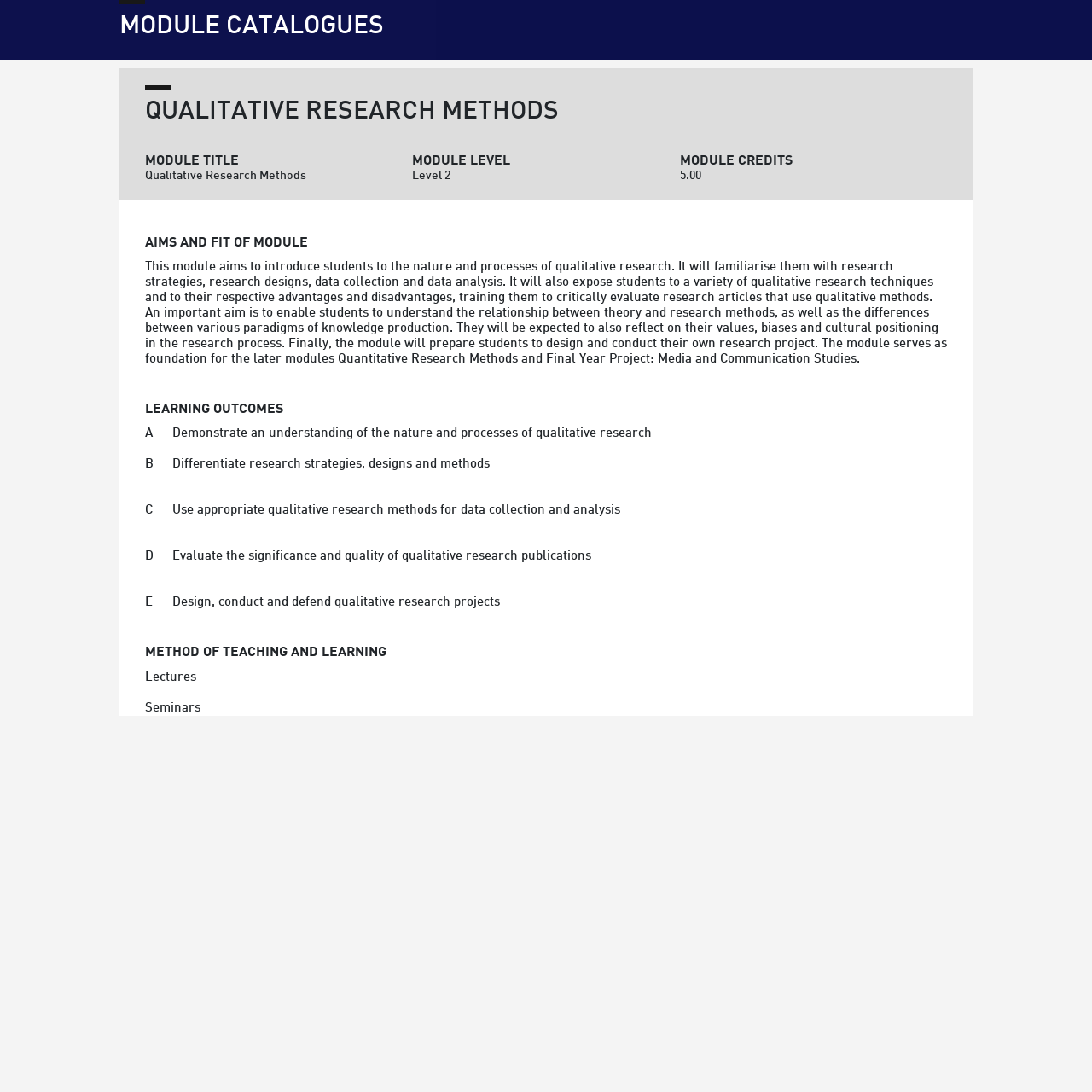What is the module title?
Using the visual information, respond with a single word or phrase.

Qualitative Research Methods